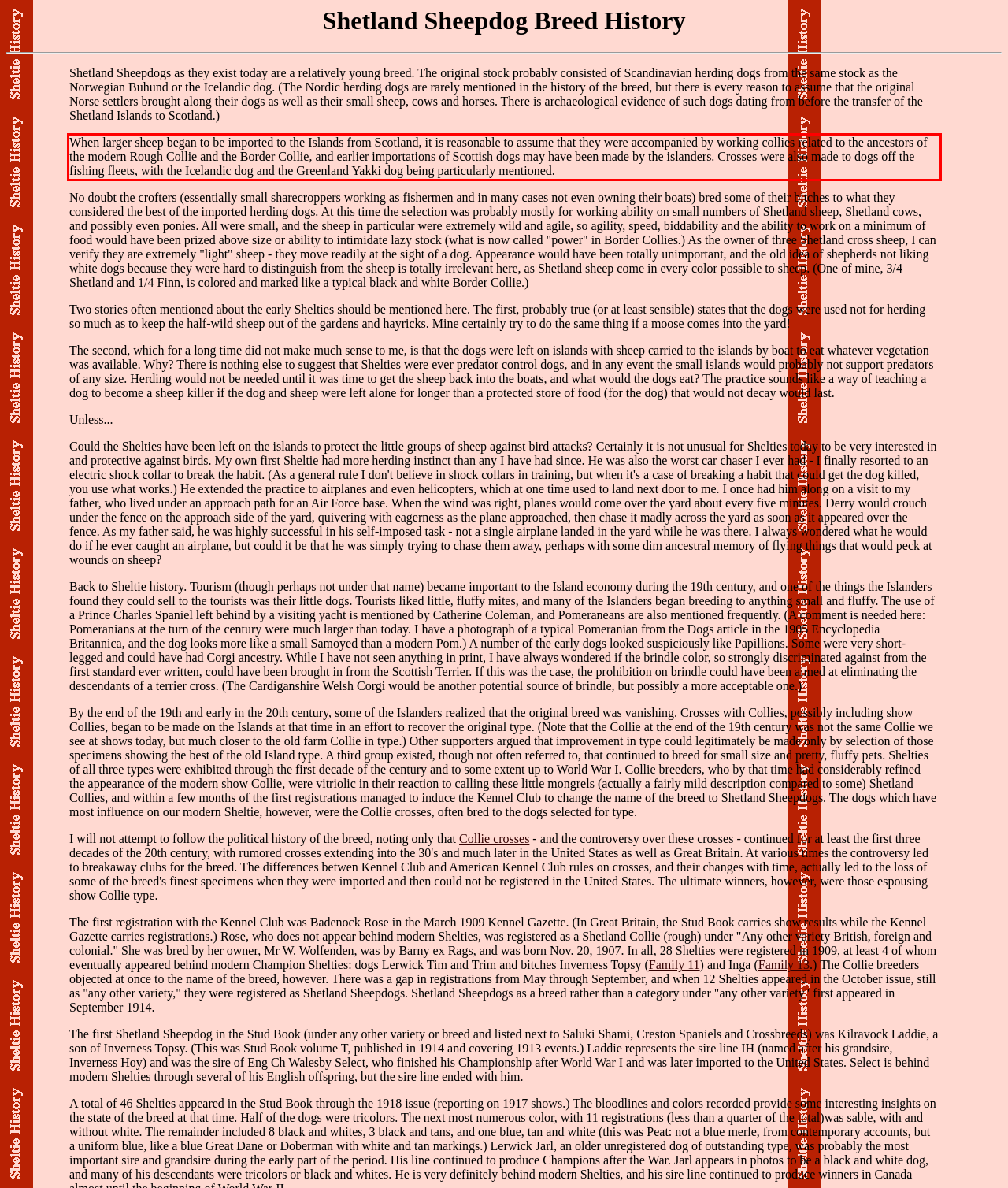Analyze the red bounding box in the provided webpage screenshot and generate the text content contained within.

When larger sheep began to be imported to the Islands from Scotland, it is reasonable to assume that they were accompanied by working collies related to the ancestors of the modern Rough Collie and the Border Collie, and earlier importations of Scottish dogs may have been made by the islanders. Crosses were also made to dogs off the fishing fleets, with the Icelandic dog and the Greenland Yakki dog being particularly mentioned.